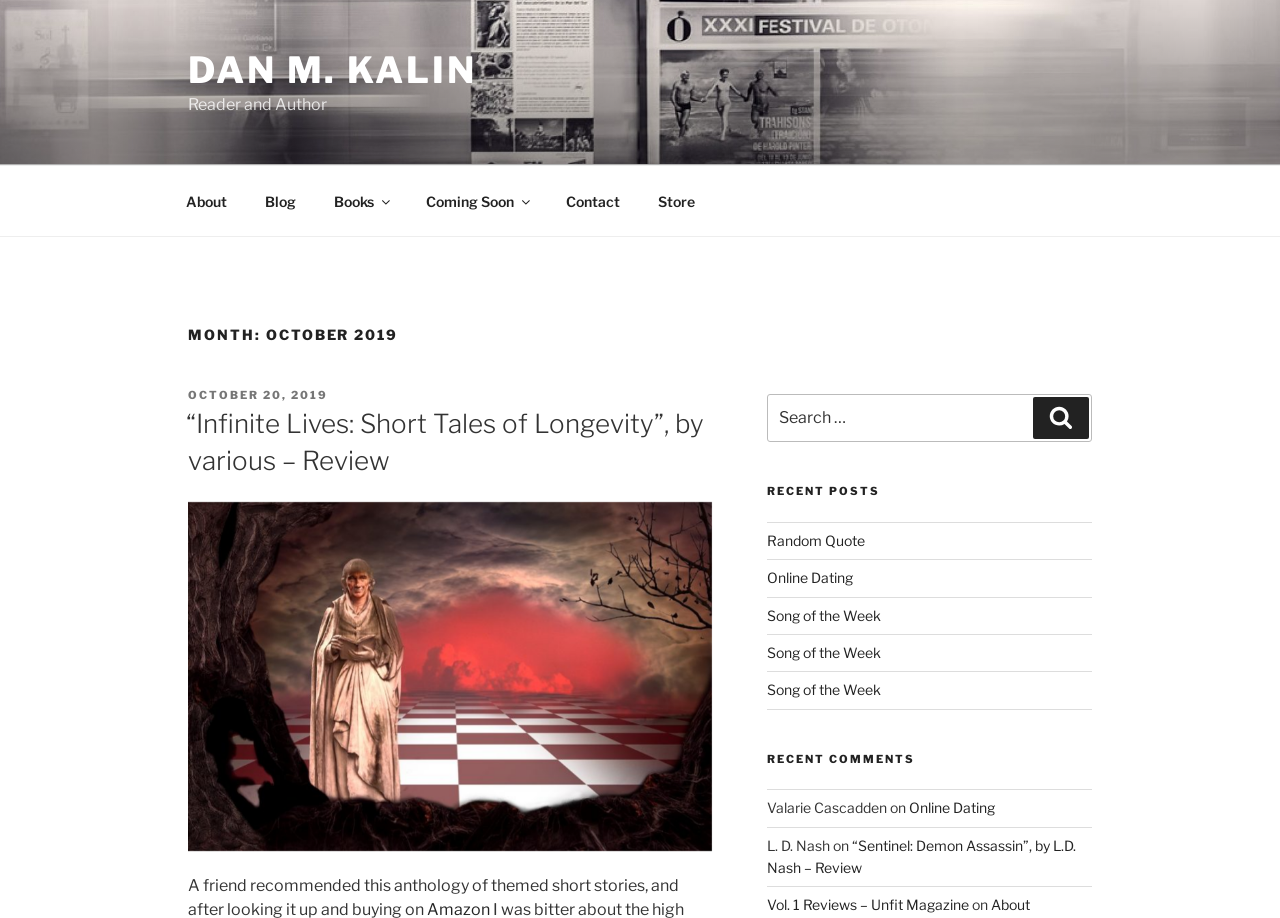Can you provide the bounding box coordinates for the element that should be clicked to implement the instruction: "Click on the 'About' link"?

[0.131, 0.192, 0.191, 0.246]